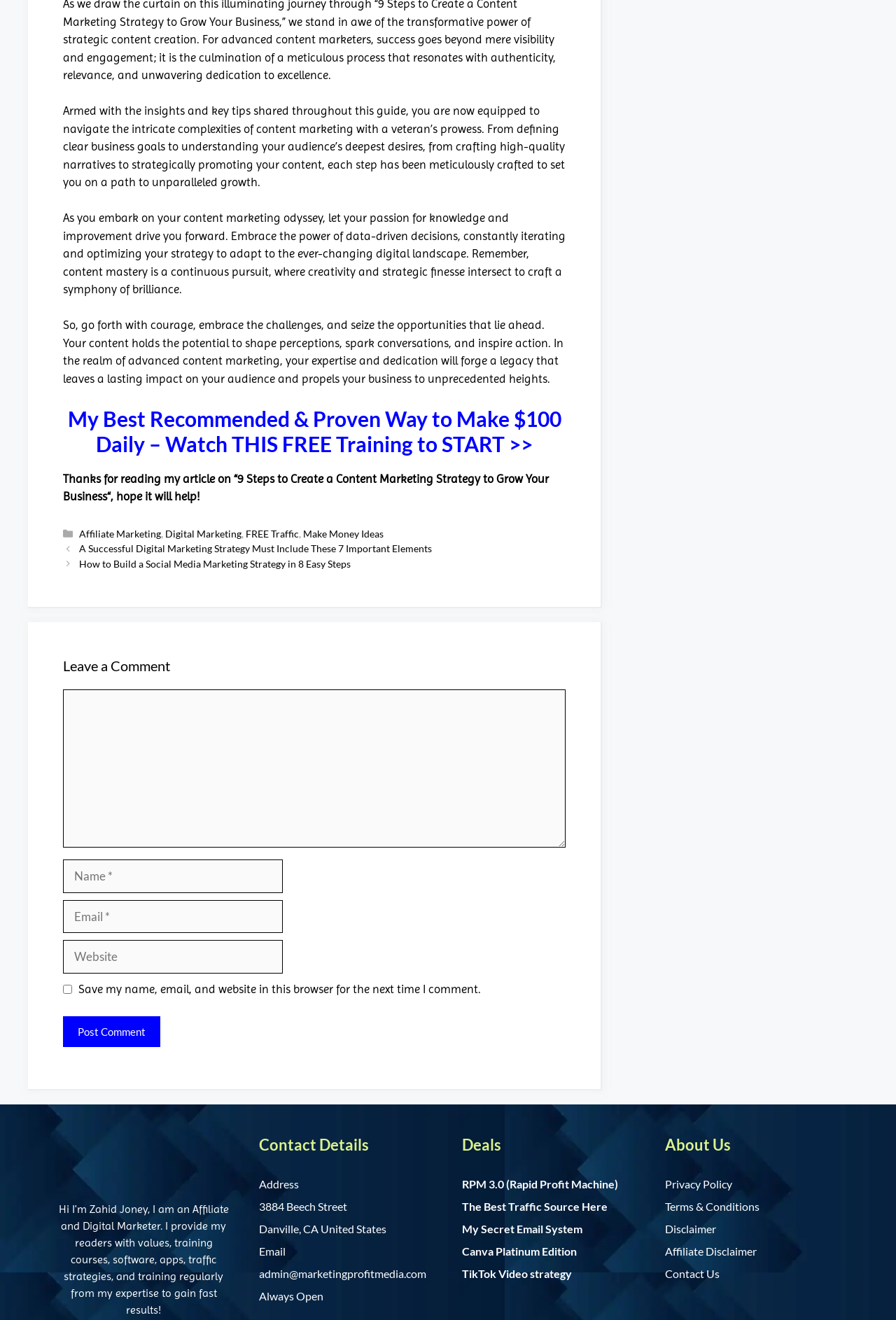Please find the bounding box coordinates of the element that you should click to achieve the following instruction: "Click the link to read the article on affiliate marketing". The coordinates should be presented as four float numbers between 0 and 1: [left, top, right, bottom].

[0.088, 0.4, 0.18, 0.409]